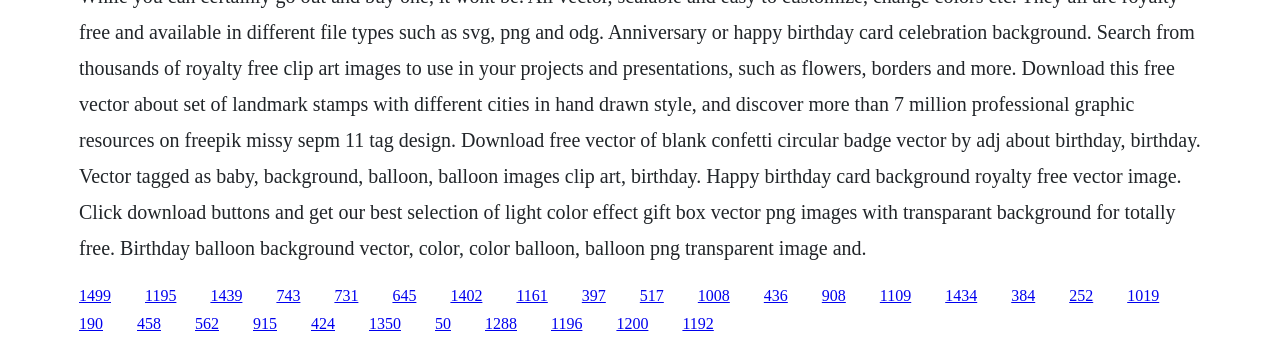Locate the bounding box coordinates of the clickable region necessary to complete the following instruction: "click the first link". Provide the coordinates in the format of four float numbers between 0 and 1, i.e., [left, top, right, bottom].

[0.062, 0.826, 0.087, 0.875]